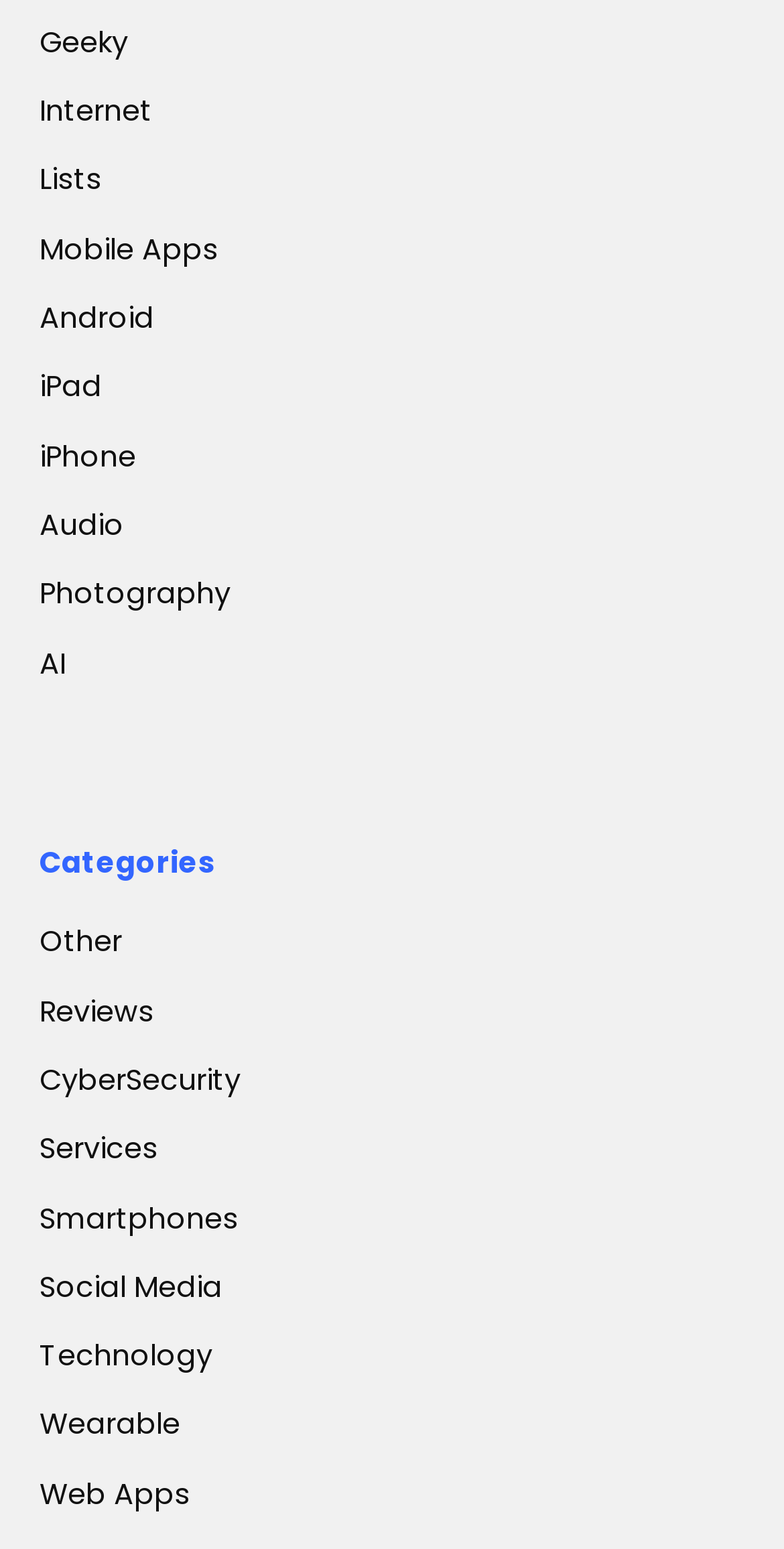Please reply with a single word or brief phrase to the question: 
What is the last category listed?

Web Apps